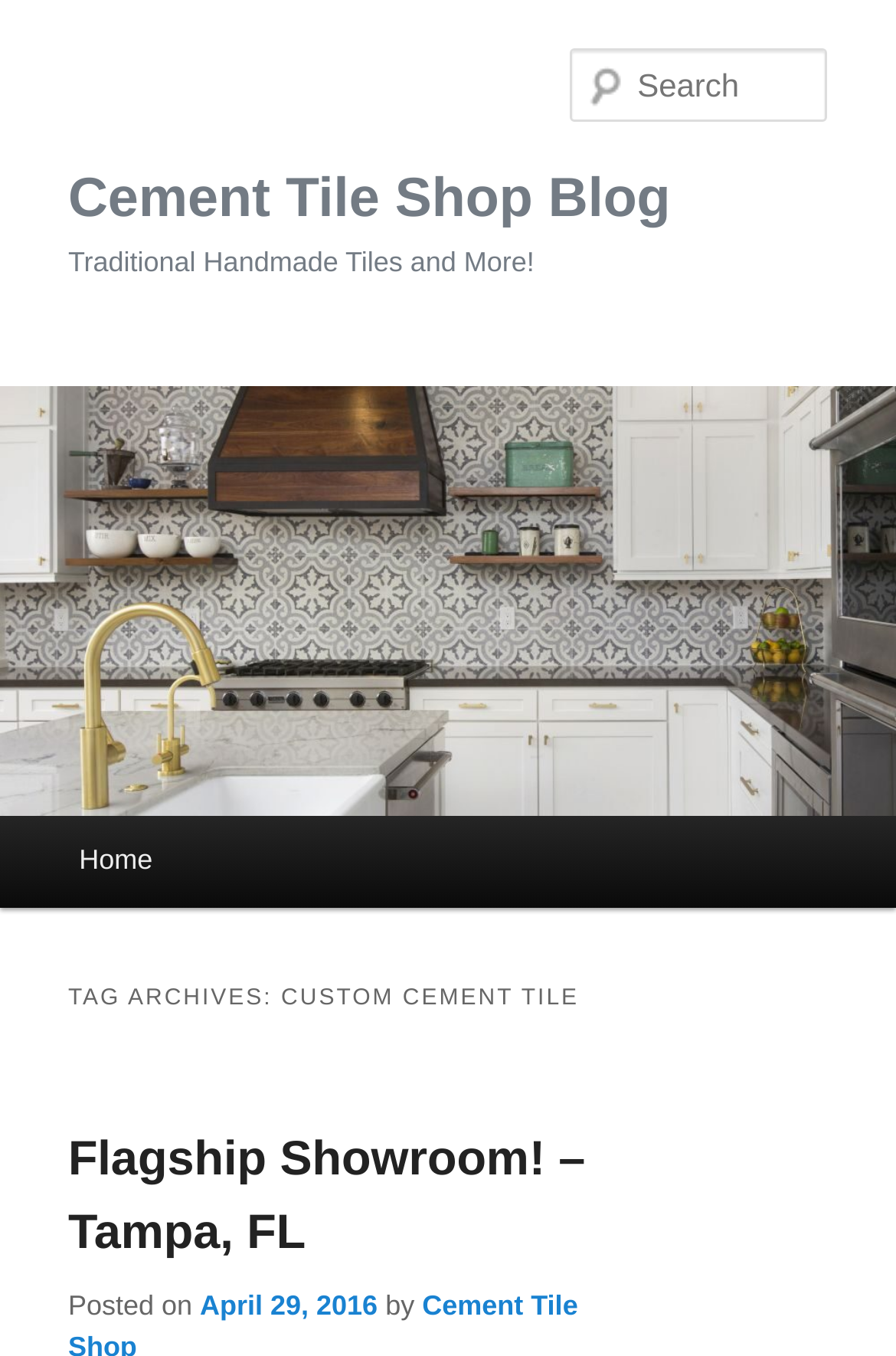Is there a search function on the webpage?
Utilize the information in the image to give a detailed answer to the question.

A search function is available on the webpage, which can be found in the textbox element with the placeholder text 'Search Search' located at the top right corner of the webpage.